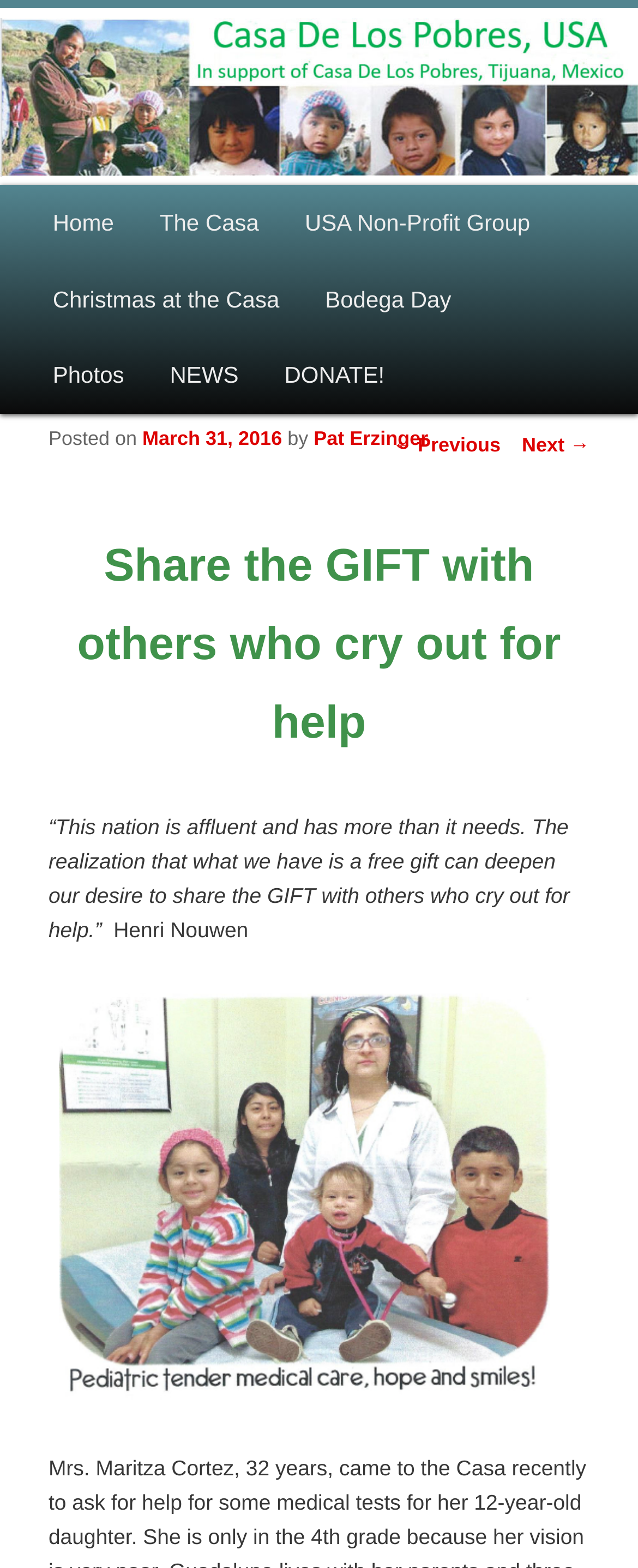Find the primary header on the webpage and provide its text.

Casa de Los Pobres USA